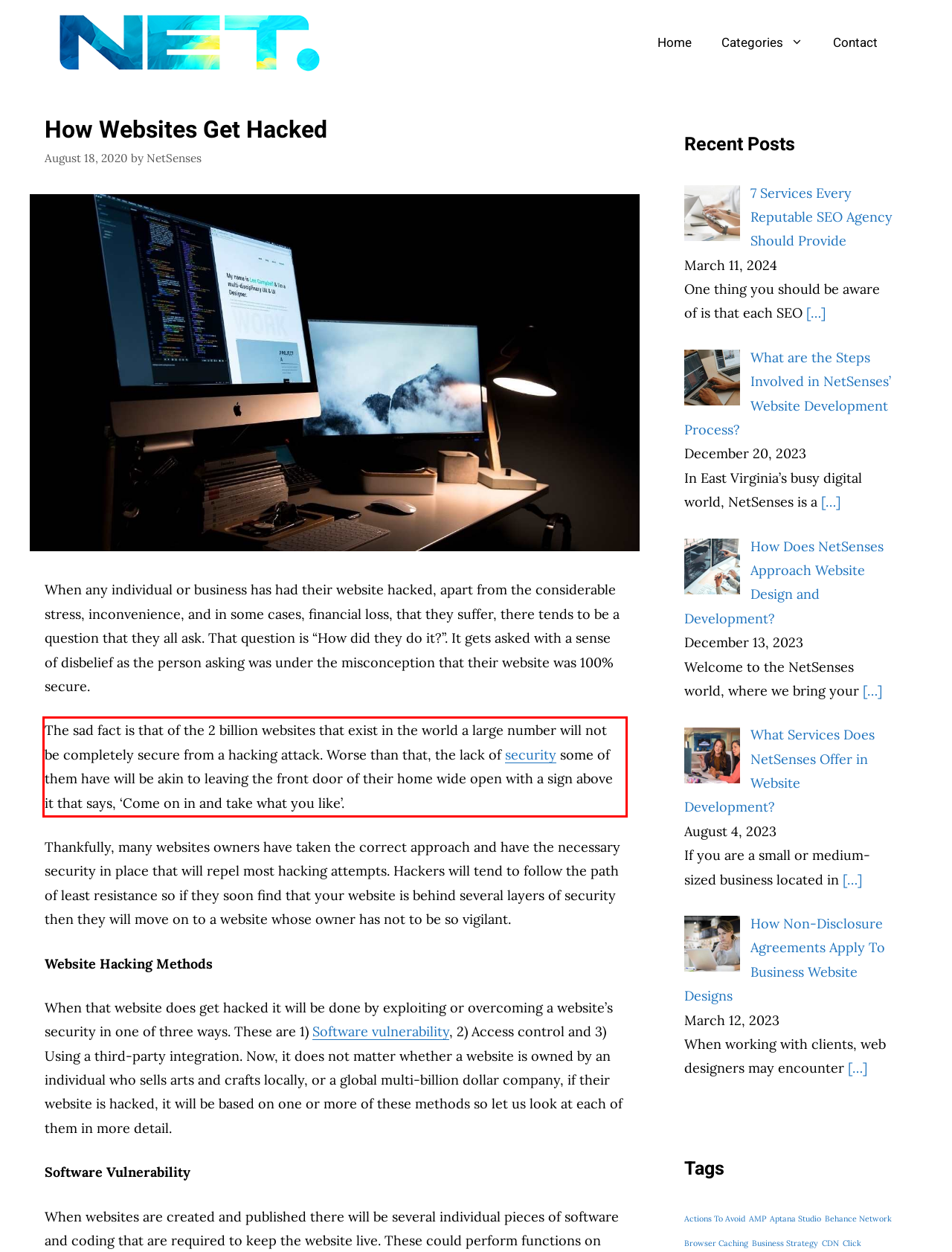Extract and provide the text found inside the red rectangle in the screenshot of the webpage.

The sad fact is that of the 2 billion websites that exist in the world a large number will not be completely secure from a hacking attack. Worse than that, the lack of security some of them have will be akin to leaving the front door of their home wide open with a sign above it that says, ‘Come on in and take what you like’.